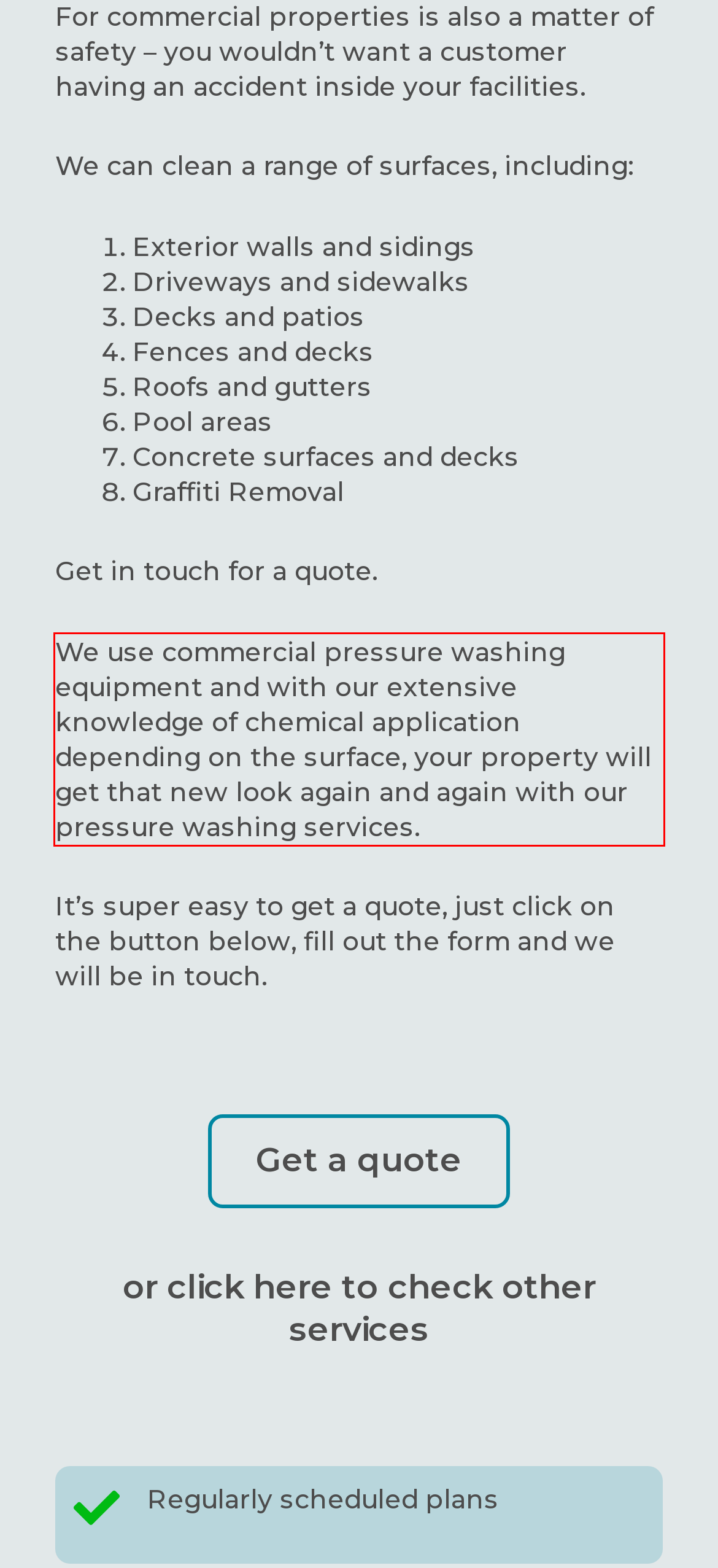Given a screenshot of a webpage with a red bounding box, extract the text content from the UI element inside the red bounding box.

We use commercial pressure washing equipment and with our extensive knowledge of chemical application depending on the surface, your property will get that new look again and again with our pressure washing services.